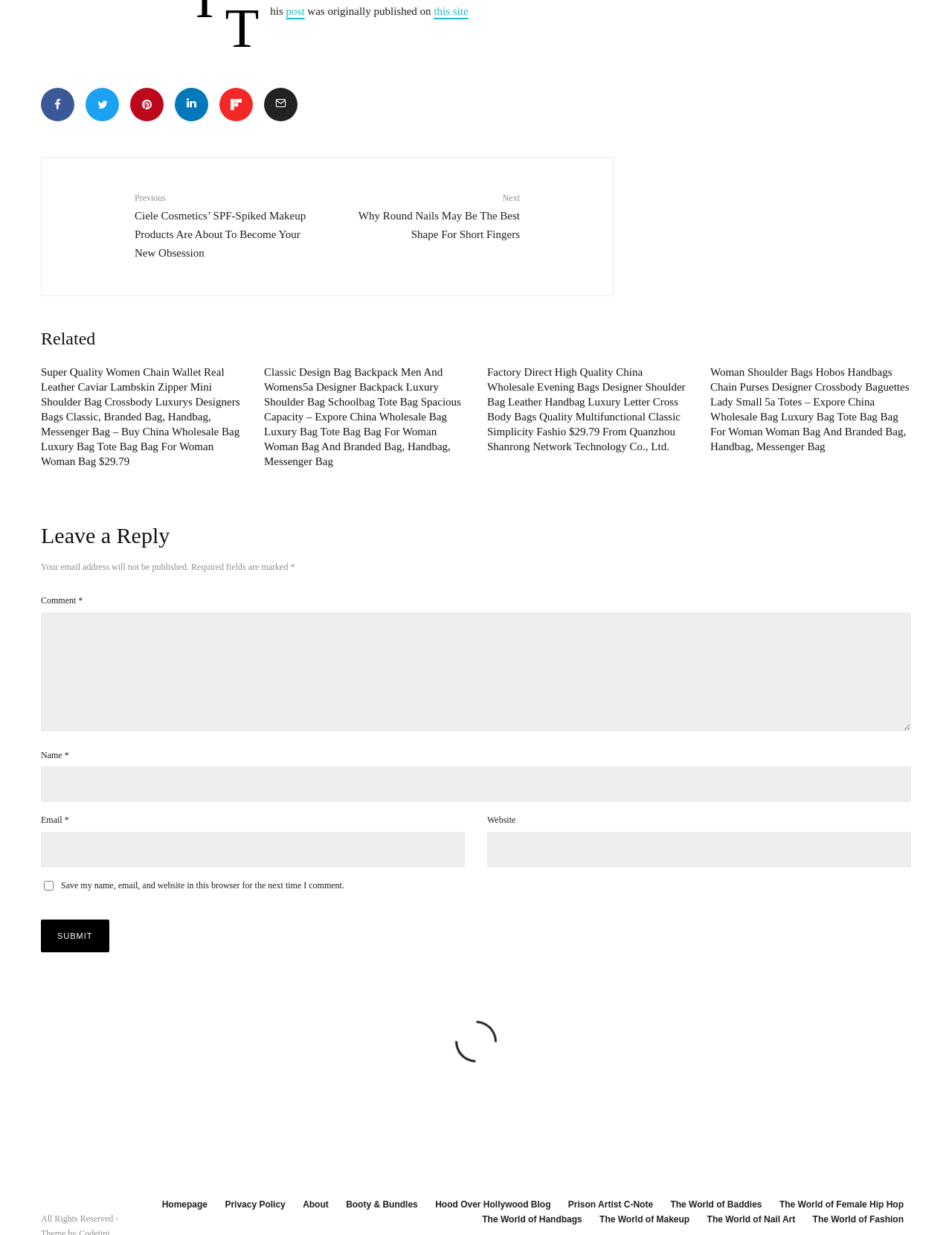What is the label of the first textbox in the comment form? Analyze the screenshot and reply with just one word or a short phrase.

Comment *